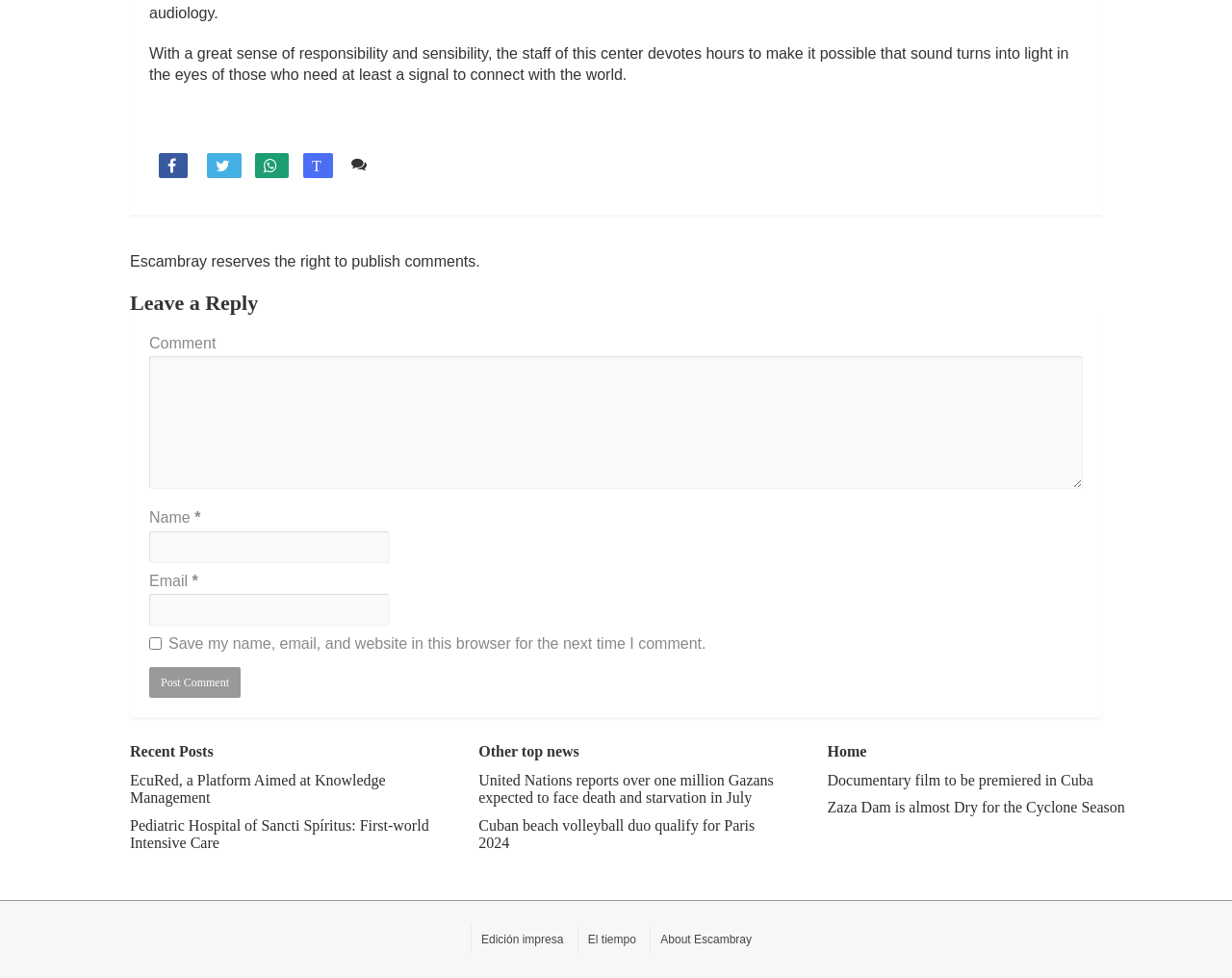Please indicate the bounding box coordinates for the clickable area to complete the following task: "Click the 'Post Comment' button". The coordinates should be specified as four float numbers between 0 and 1, i.e., [left, top, right, bottom].

[0.121, 0.682, 0.195, 0.713]